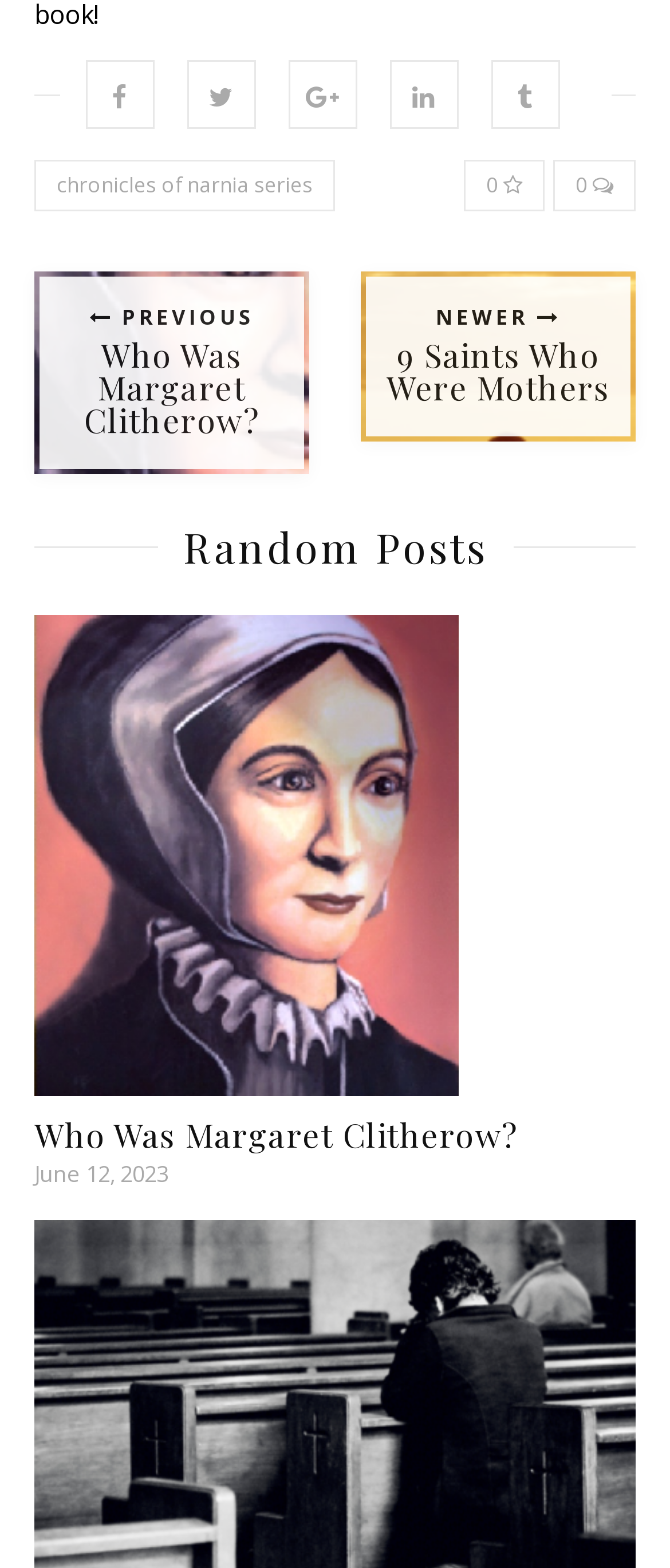Extract the bounding box coordinates of the UI element described: "Google +". Provide the coordinates in the format [left, top, right, bottom] with values ranging from 0 to 1.

[0.429, 0.039, 0.532, 0.082]